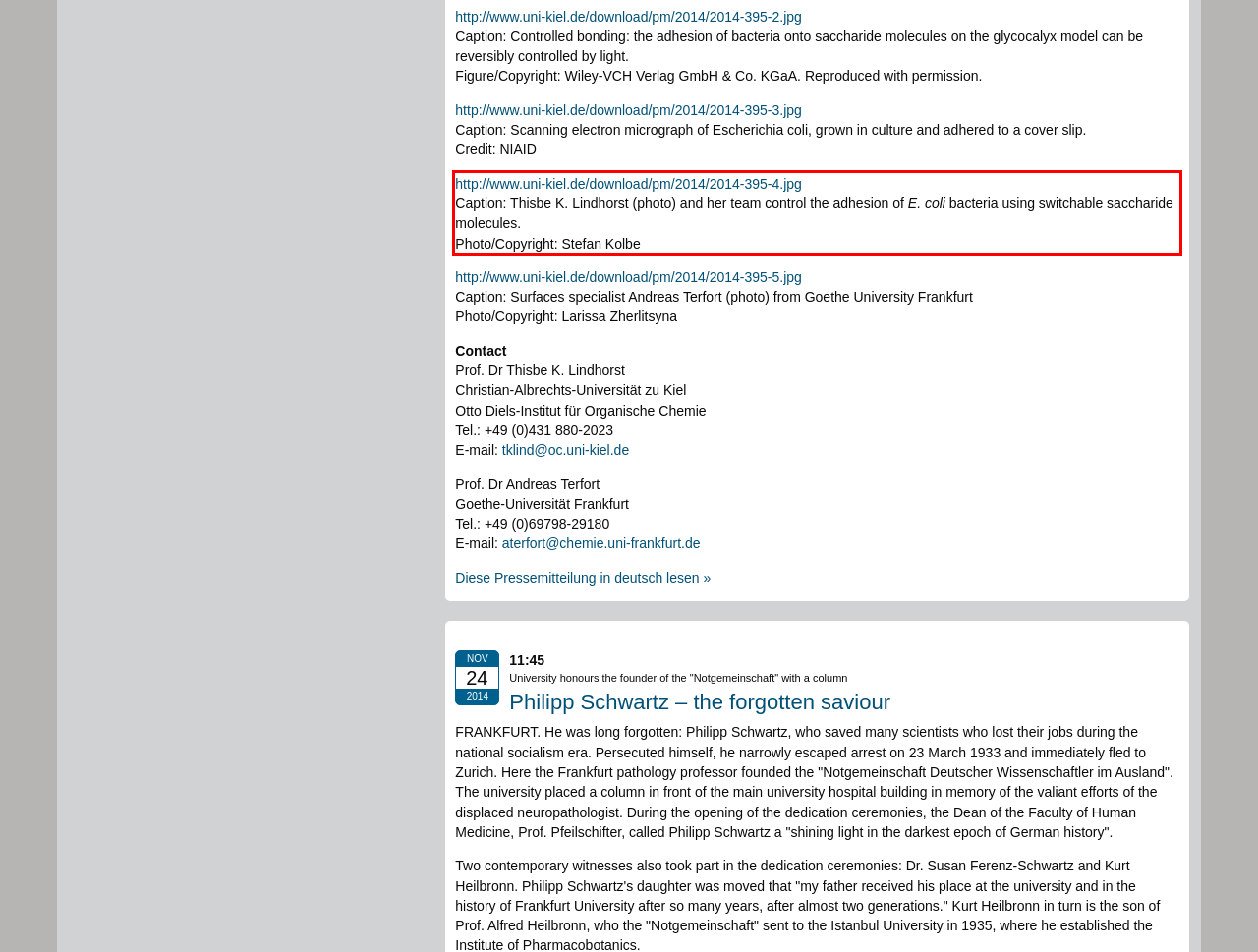You are presented with a webpage screenshot featuring a red bounding box. Perform OCR on the text inside the red bounding box and extract the content.

http://www.uni-kiel.de/download/pm/2014/2014-395-4.jpg Caption: Thisbe K. Lindhorst (photo) and her team control the adhesion of E. coli bacteria using switchable saccharide molecules. Photo/Copyright: Stefan Kolbe